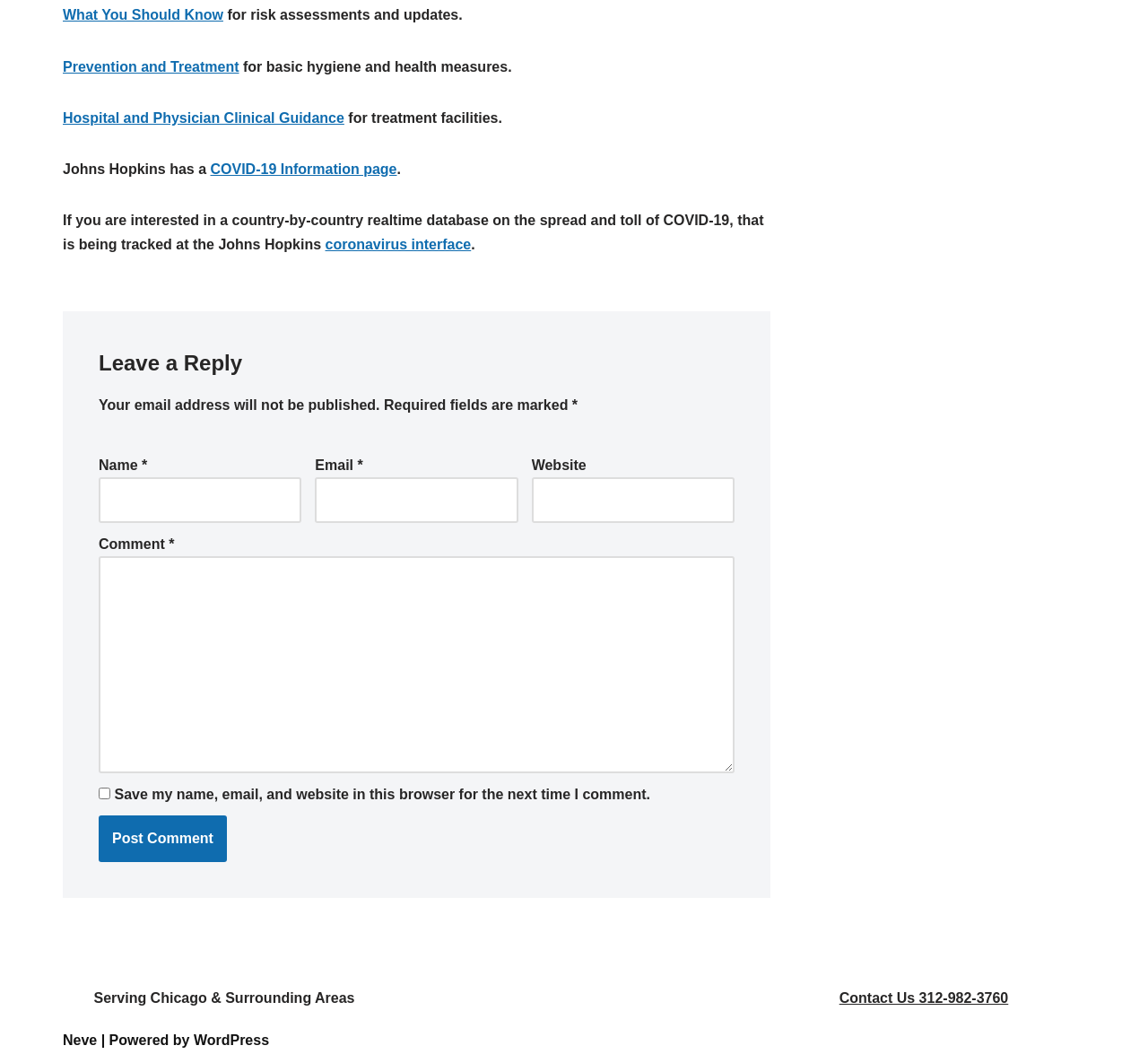Examine the image carefully and respond to the question with a detailed answer: 
What is the phone number for contacting the website?

The footer of the webpage contains a link to 'Contact Us 312-982-3760', indicating that this is the phone number for contacting the website.